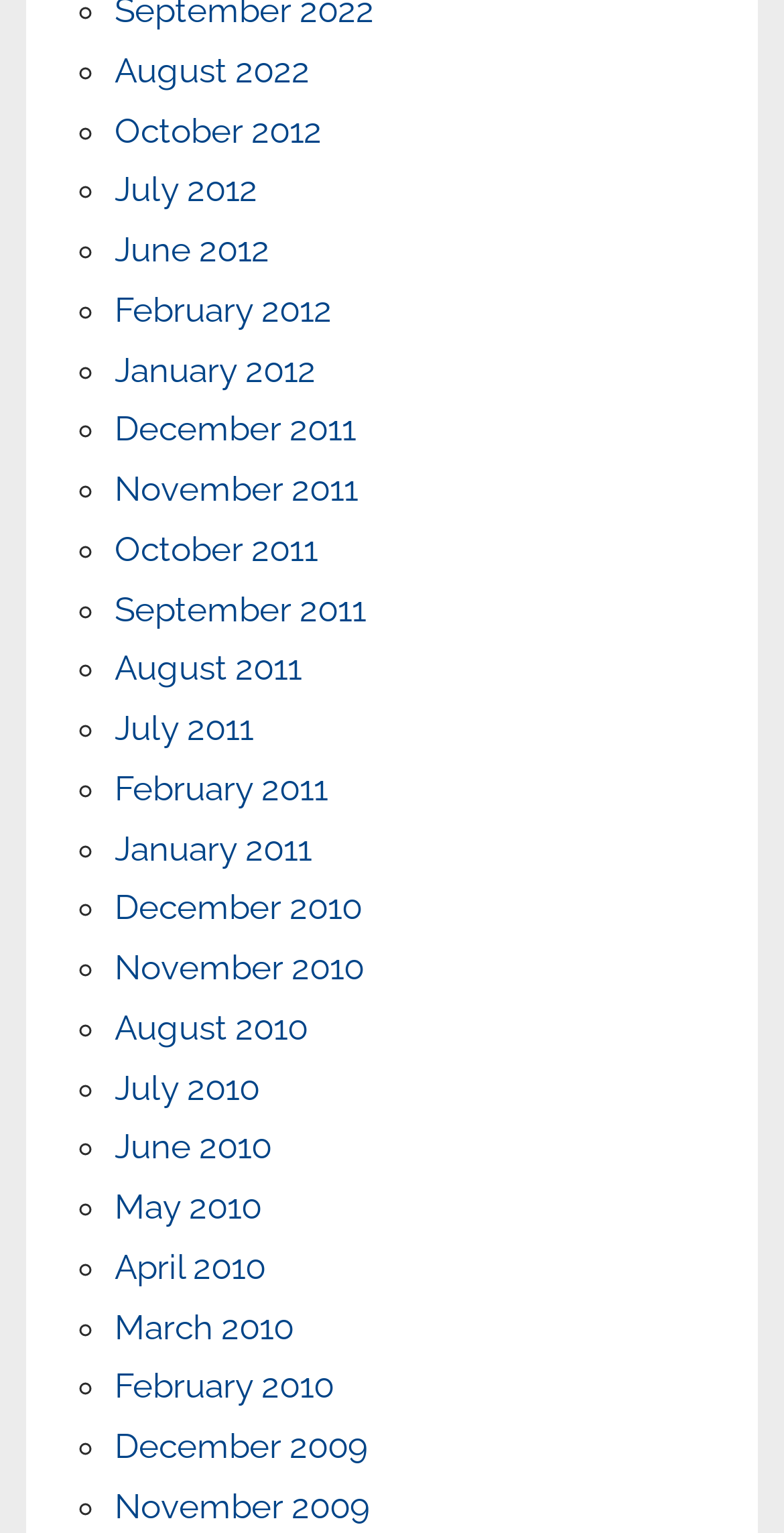What is the earliest month listed?
Using the image as a reference, answer the question in detail.

I examined the links on the webpage, which appear to be a list of months in chronological order. The last link is 'December 2009', which suggests that it is the earliest month listed.